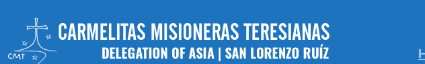What does 'CMT' stand for?
Please provide a single word or phrase as your answer based on the screenshot.

Carmelite Missionaries Teresian Congregation